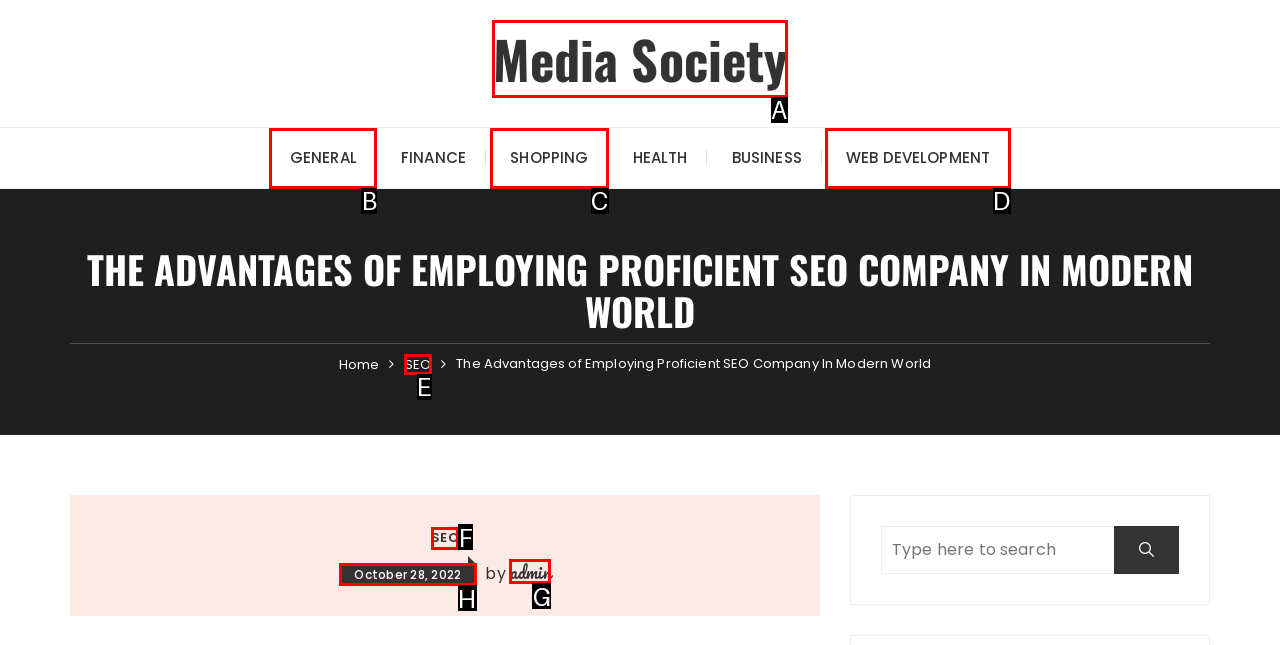Based on the description: October 28, 2022October 28, 2022, identify the matching HTML element. Reply with the letter of the correct option directly.

H